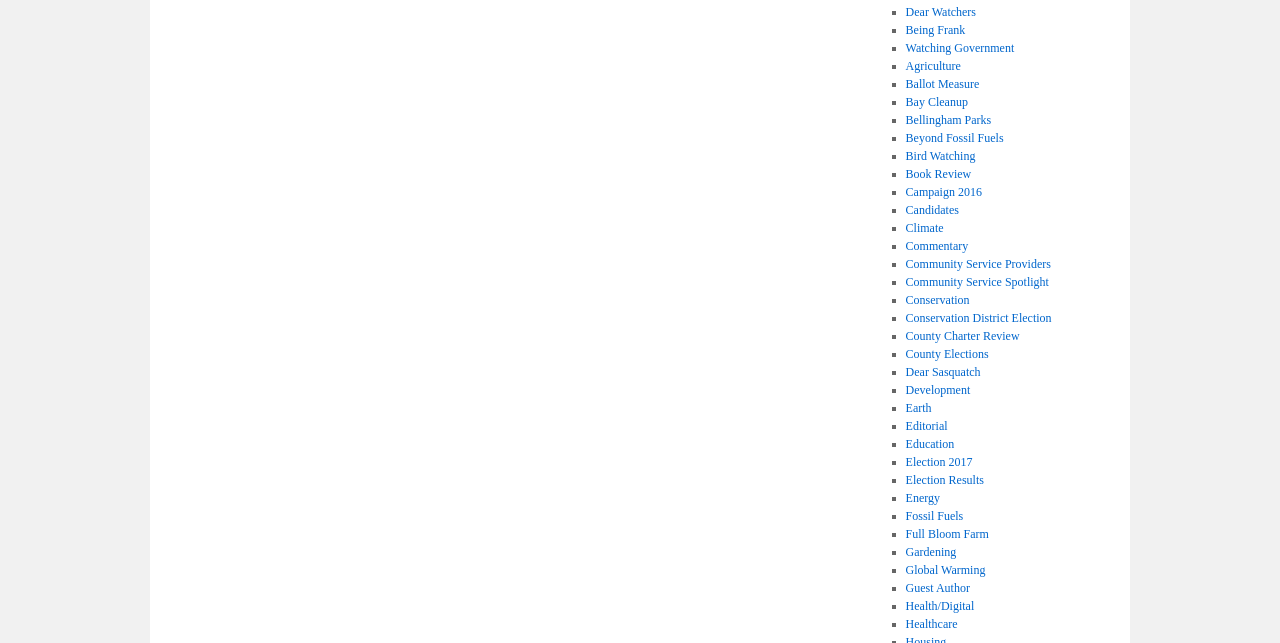Find the bounding box coordinates for the element that must be clicked to complete the instruction: "Click on 'Dear Watchers'". The coordinates should be four float numbers between 0 and 1, indicated as [left, top, right, bottom].

[0.707, 0.008, 0.763, 0.03]